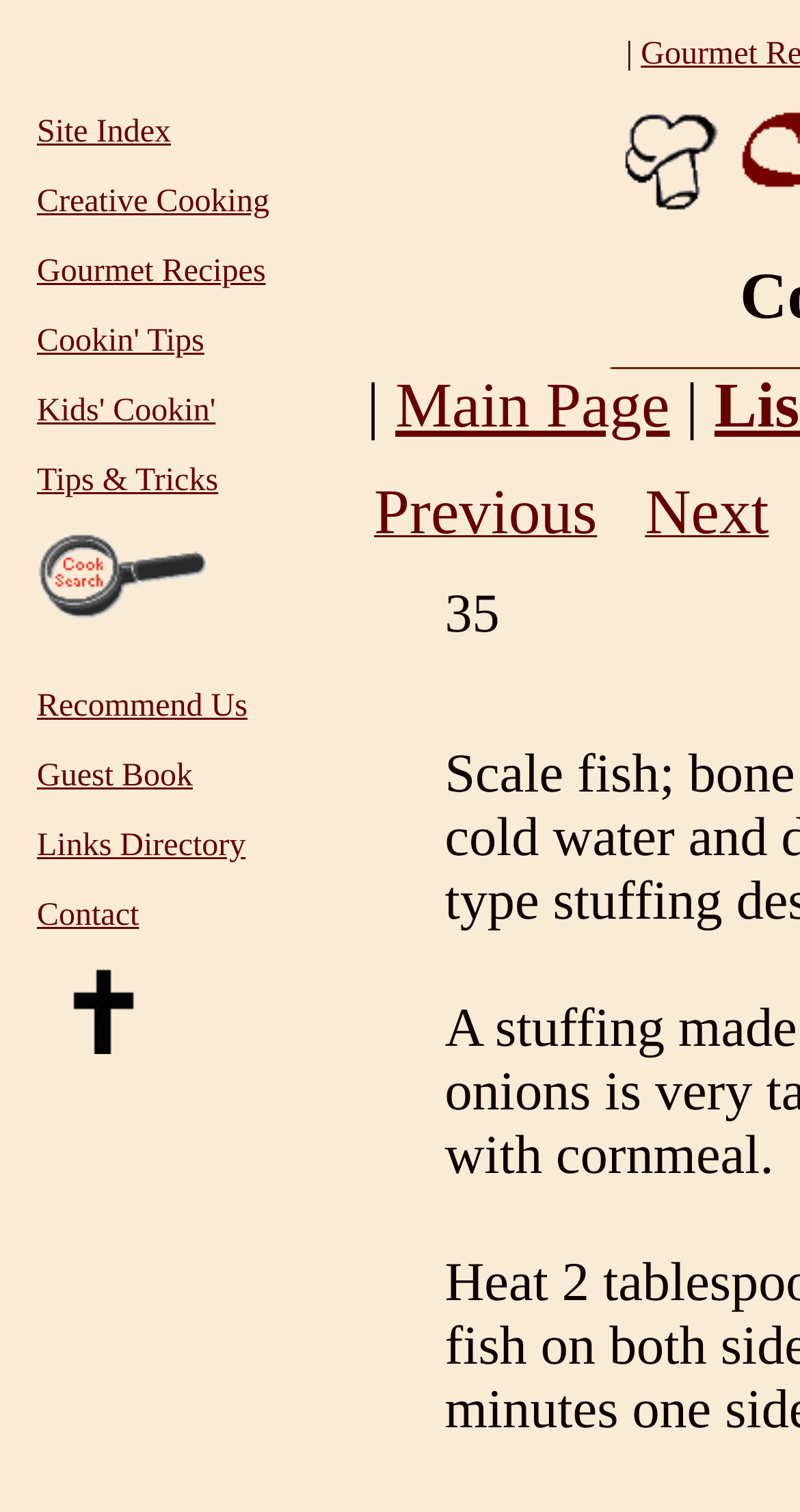How many main categories are available on this website?
Answer the question with a single word or phrase derived from the image.

5